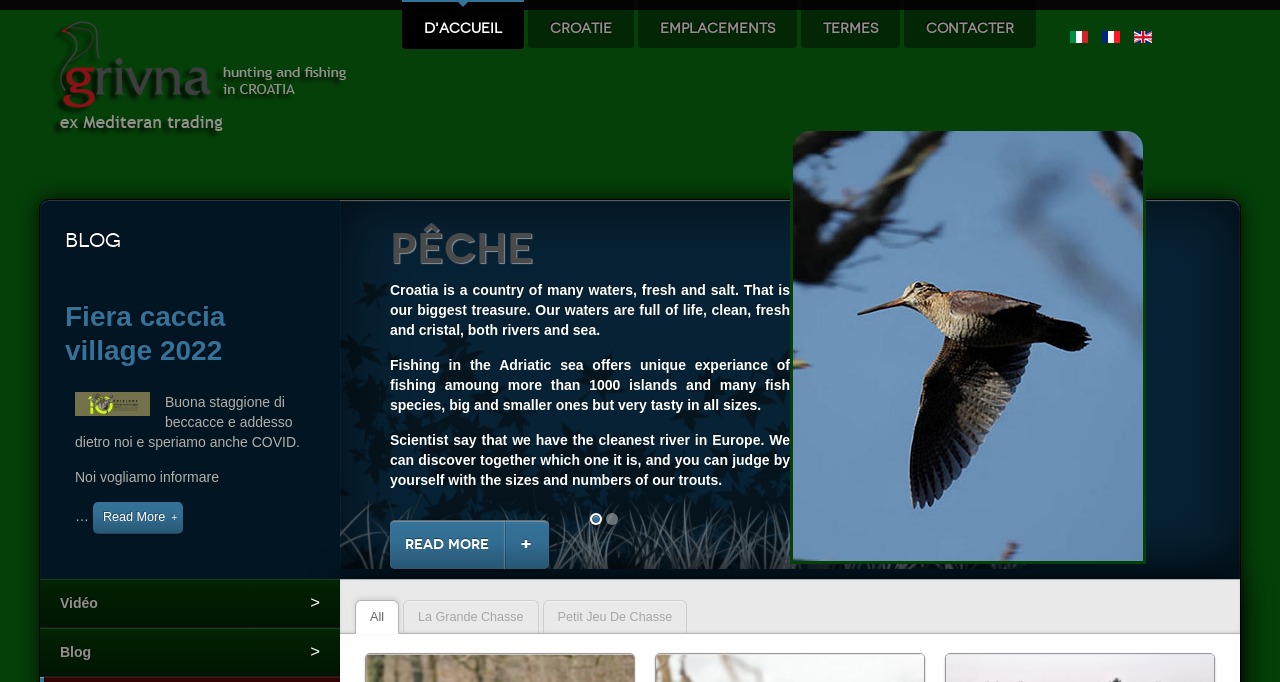Please determine the bounding box coordinates of the element's region to click in order to carry out the following instruction: "Watch the video". The coordinates should be four float numbers between 0 and 1, i.e., [left, top, right, bottom].

[0.031, 0.848, 0.266, 0.919]